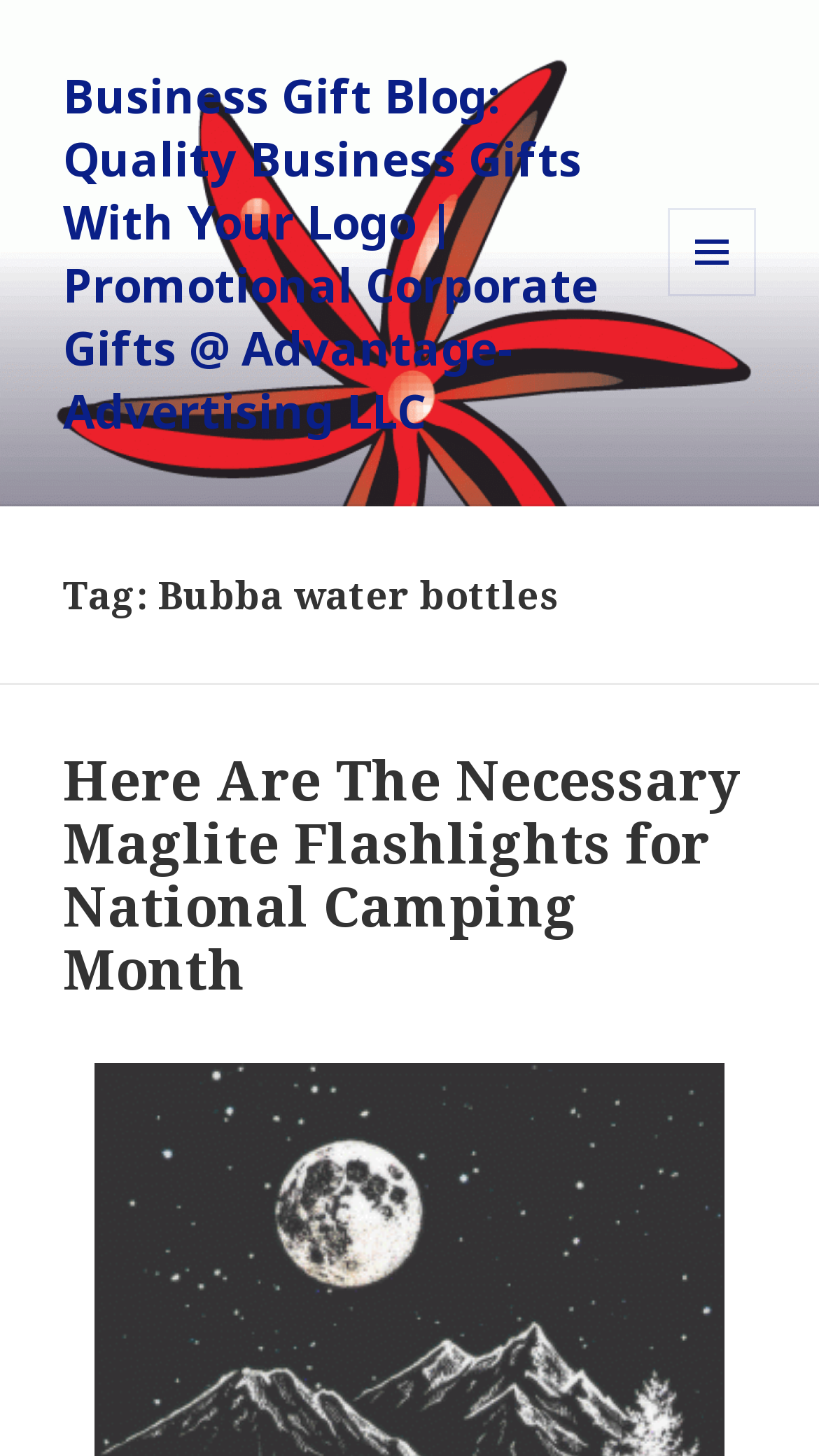Answer the question with a single word or phrase: 
What is the topic of the secondary heading?

National Camping Month